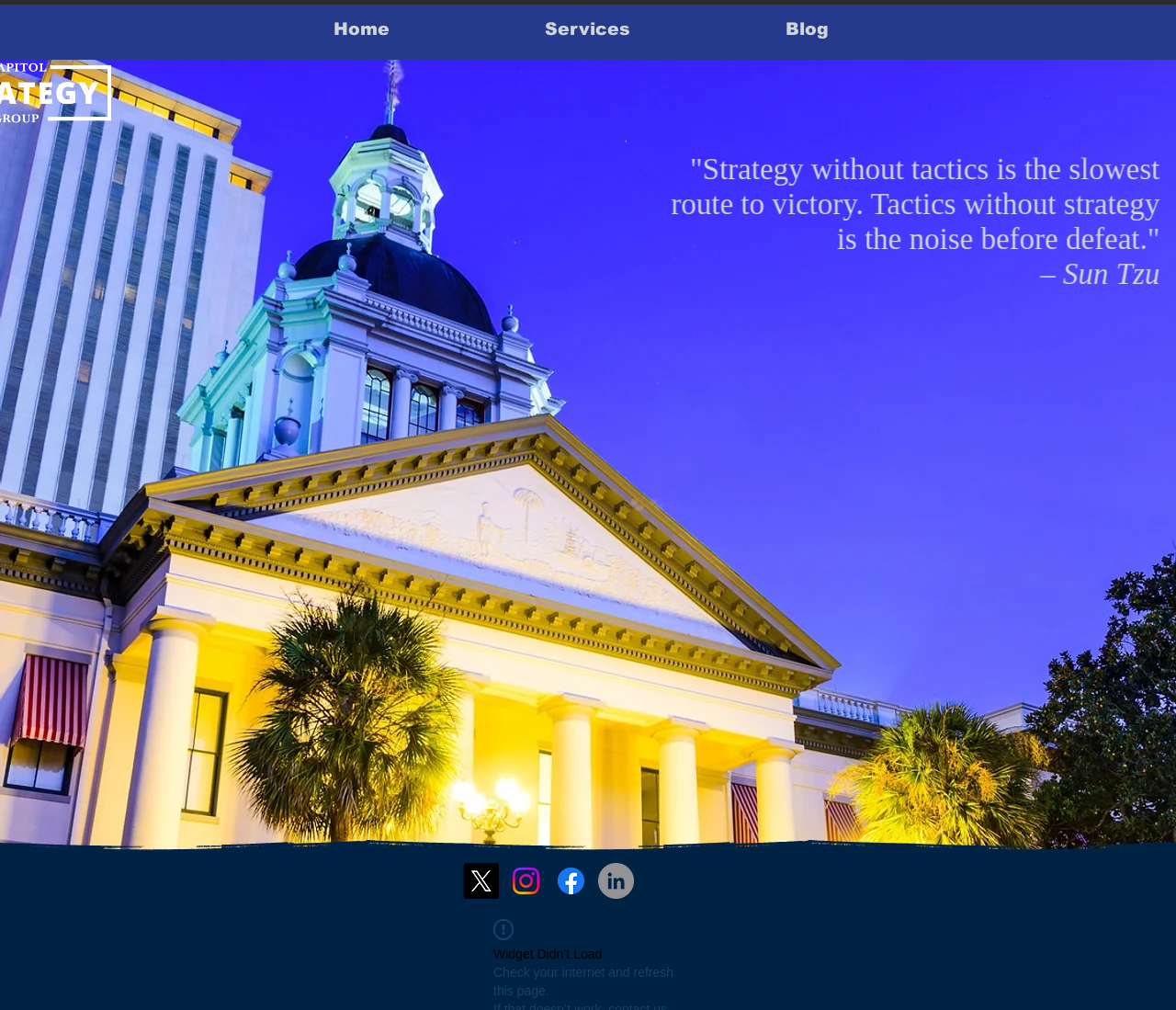Please locate and generate the primary heading on this webpage.

"Strategy without tactics is the slowest route to victory. Tactics without strategy is the noise before defeat."
 – Sun Tzu